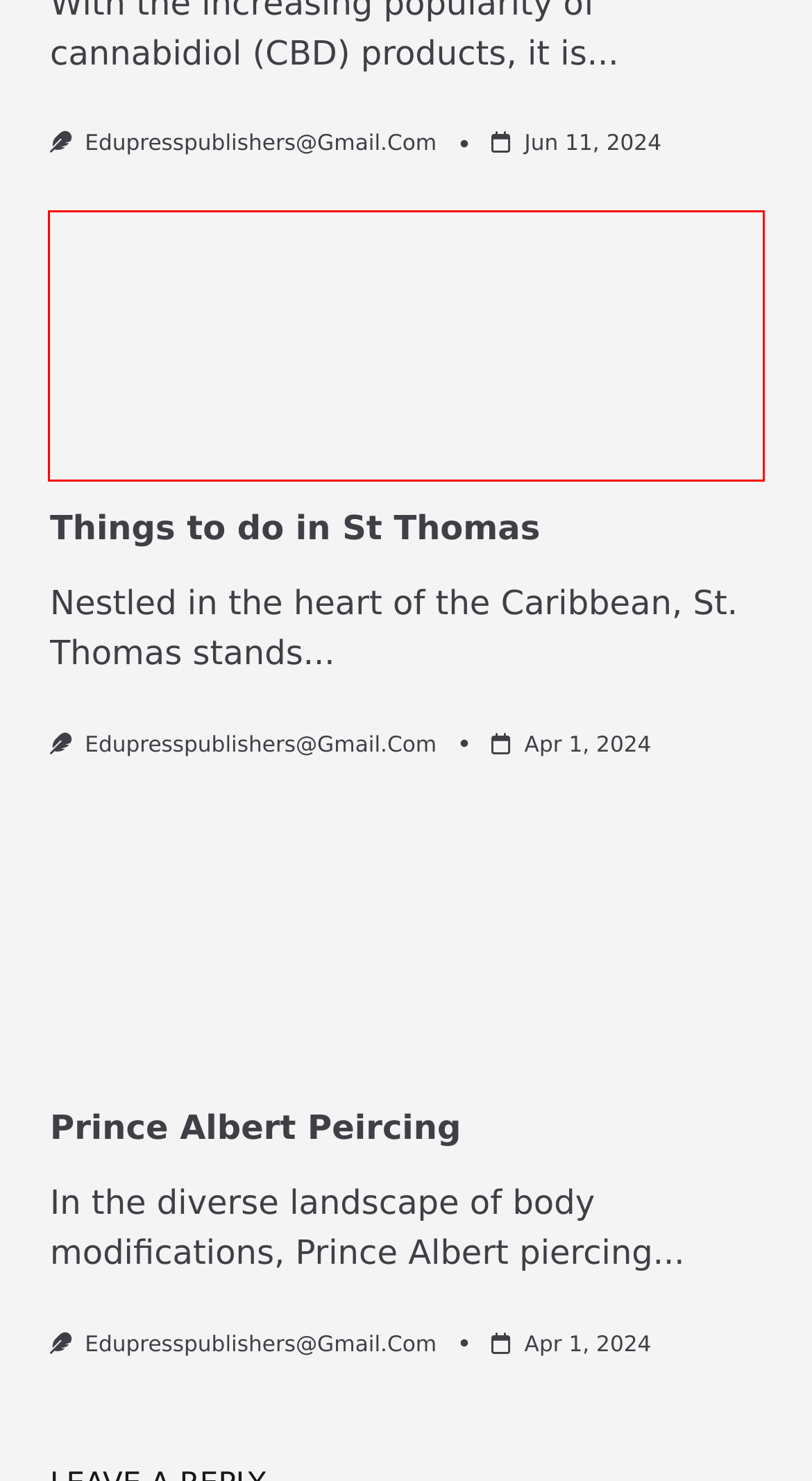Review the screenshot of a webpage that includes a red bounding box. Choose the webpage description that best matches the new webpage displayed after clicking the element within the bounding box. Here are the candidates:
A. The Ultimate Guide to the iLife Portal - jetfashionmodel.com
B. Things to do in St Thomas - foodspie.com
C. Prince Albert Peircing - foodspie.com
D. Creating an Impactful Portal Logo - foodspie.com
E. Get the Inside Scoop: 110m Series Checkout with ComparasieBloomberg - globalfashionmagazine.com
F. Make Accounting Easier with Floqast's 110m Series - fashionmaxstyle.com
G. foodspie.com -
H. Brinqa Secures Massive $110M Investment in Austin - fittyfoody.com

B